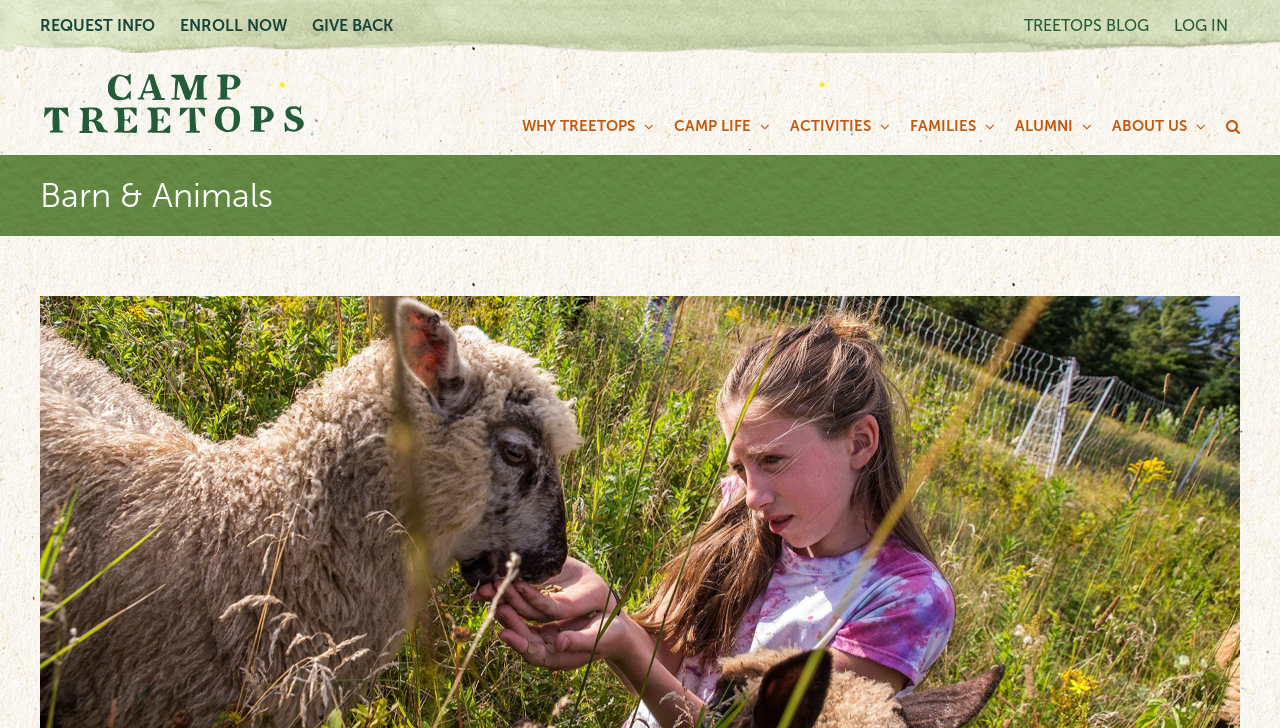Determine the bounding box coordinates of the section I need to click to execute the following instruction: "Search for something". Provide the coordinates as four float numbers between 0 and 1, i.e., [left, top, right, bottom].

[0.958, 0.147, 0.969, 0.201]